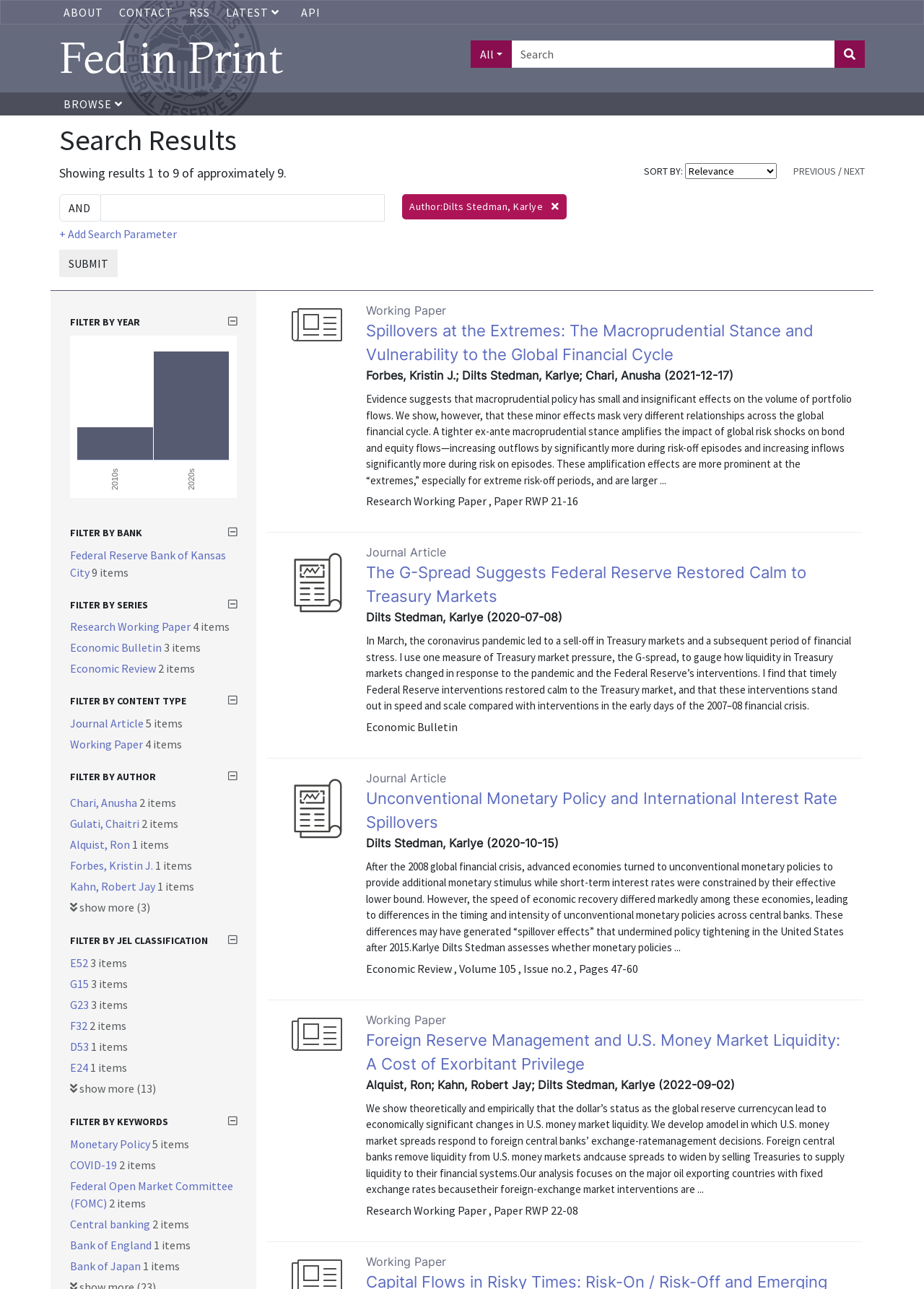How many items are there in the 'FILTER BY YEAR' section?
Answer the question with a single word or phrase derived from the image.

2